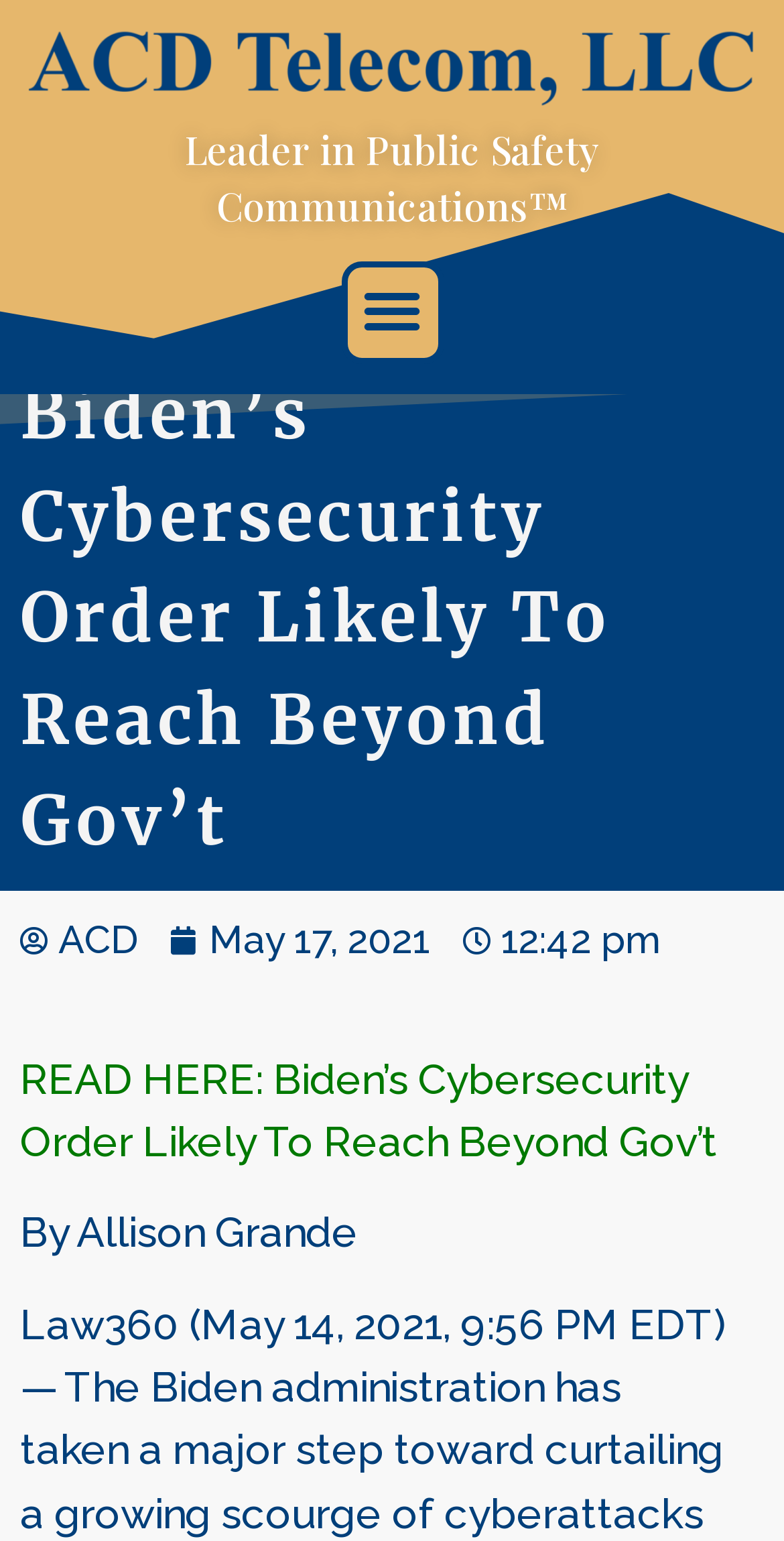What is the time of the article?
Please answer the question as detailed as possible based on the image.

The time of the article is mentioned in the text '12:42 pm' which is located next to the date 'May 17, 2021' on the webpage.